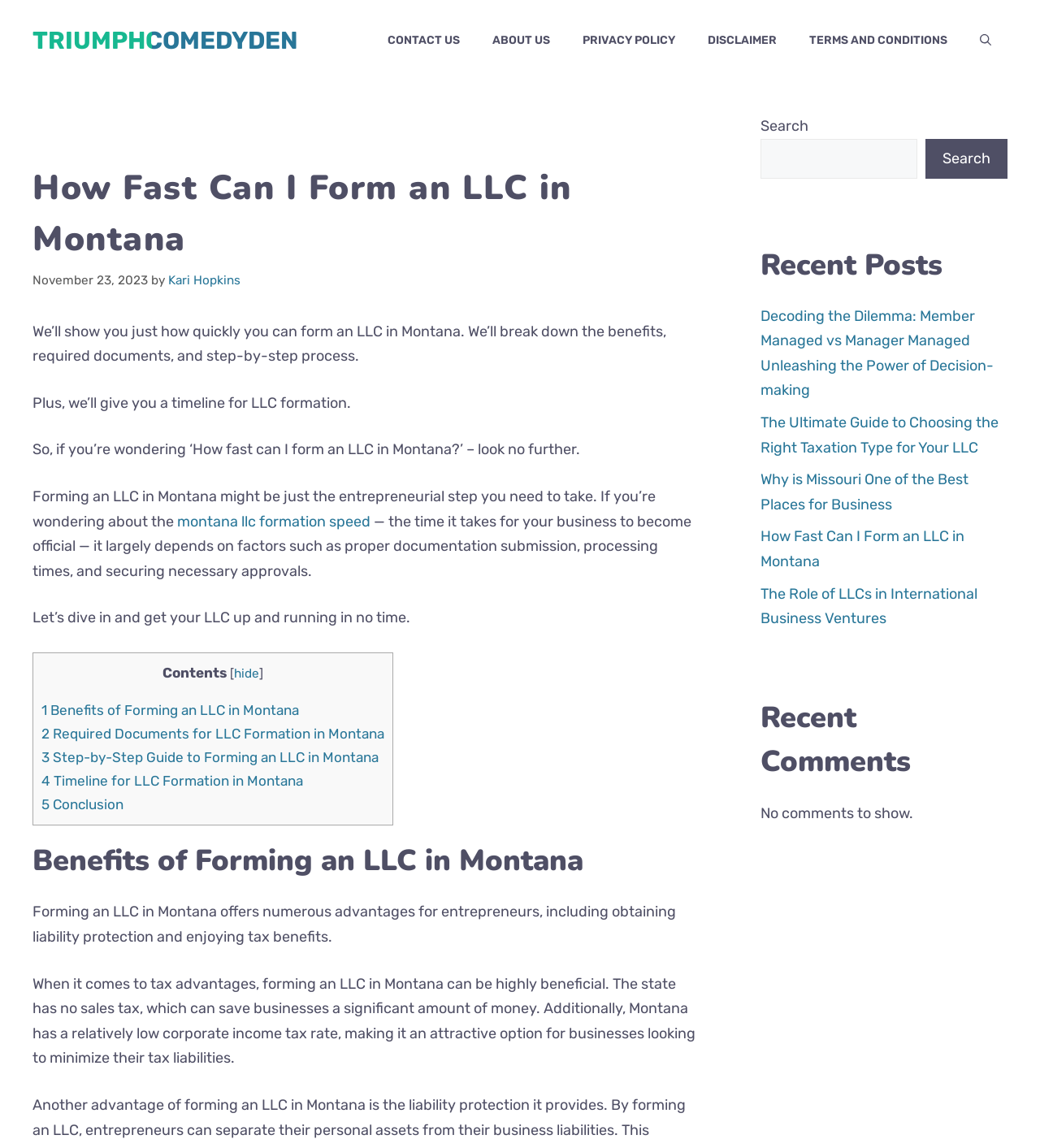Bounding box coordinates are specified in the format (top-left x, top-left y, bottom-right x, bottom-right y). All values are floating point numbers bounded between 0 and 1. Please provide the bounding box coordinate of the region this sentence describes: parent_node: Search name="s"

[0.731, 0.121, 0.882, 0.155]